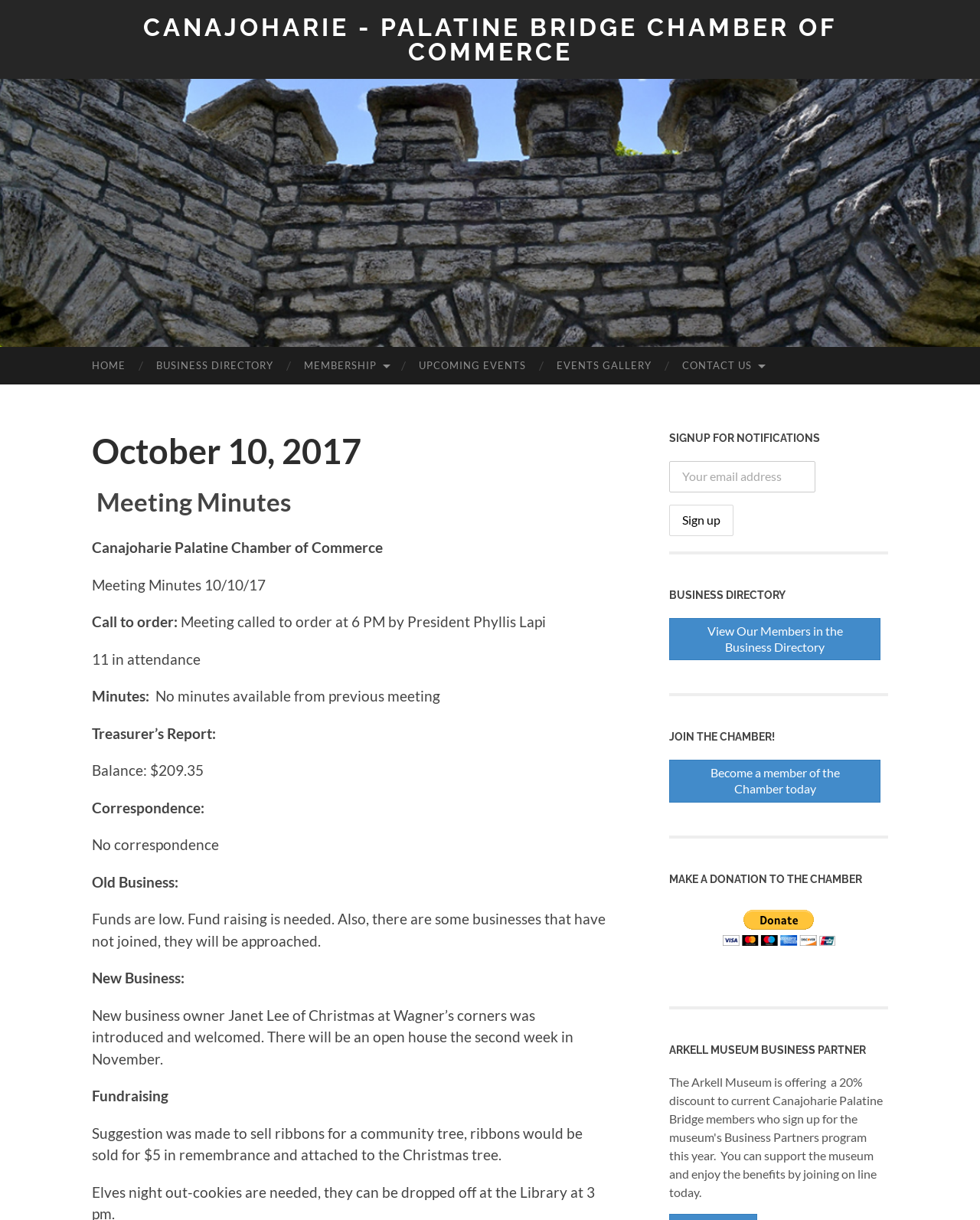Determine the bounding box coordinates of the clickable region to carry out the instruction: "Become a member of the Chamber today".

[0.683, 0.623, 0.898, 0.658]